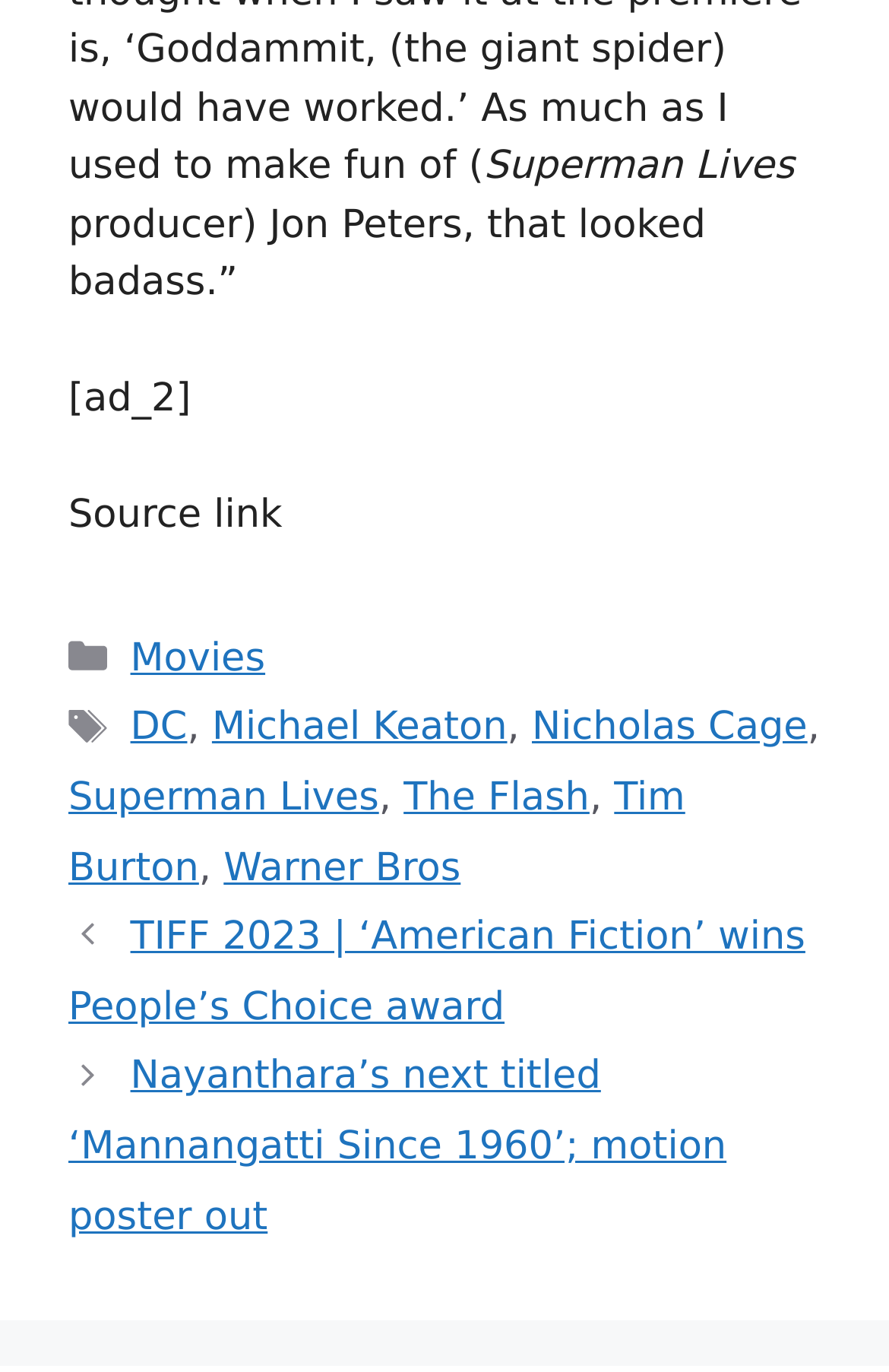Locate the bounding box of the UI element based on this description: "Movies". Provide four float numbers between 0 and 1 as [left, top, right, bottom].

[0.147, 0.463, 0.298, 0.497]